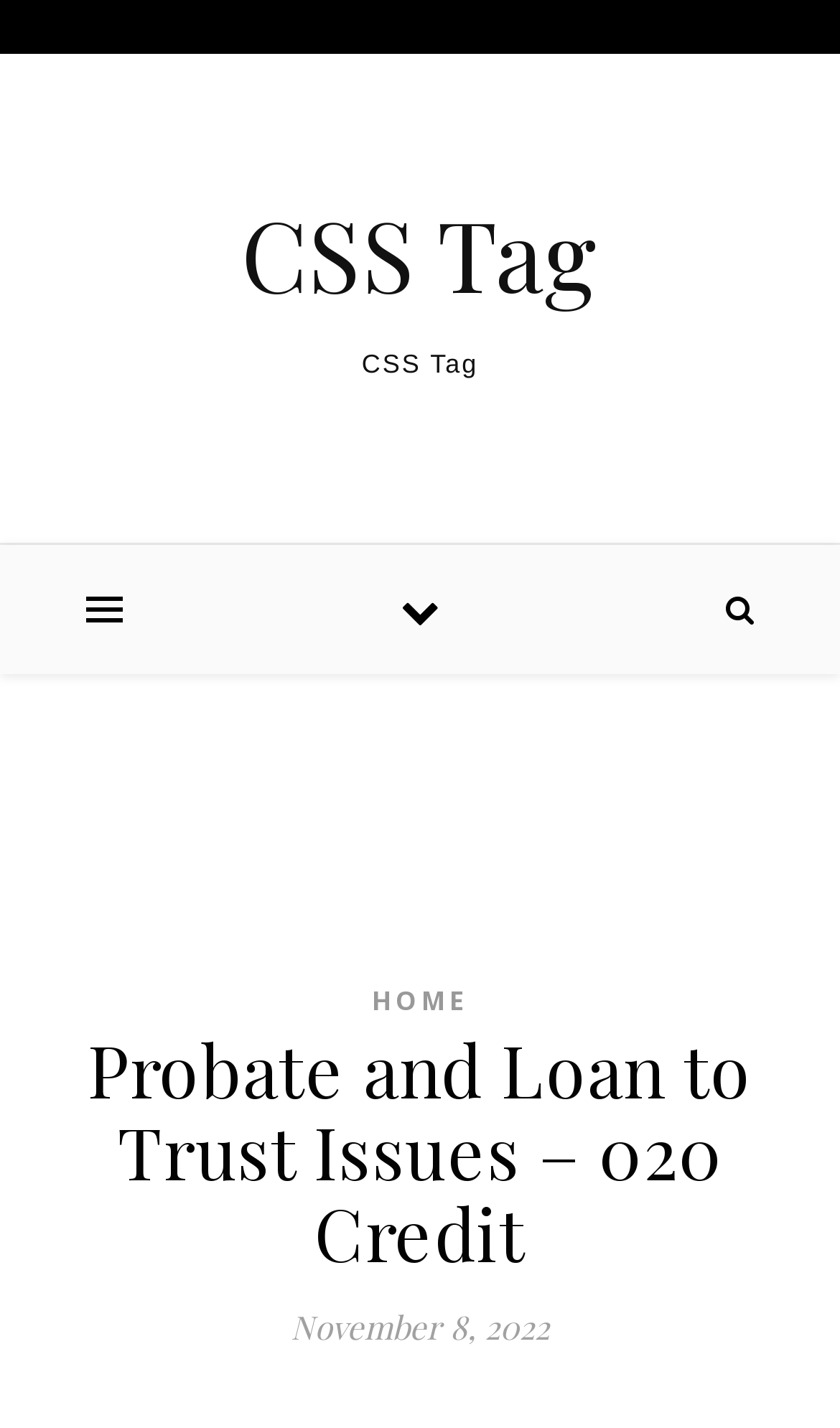Refer to the screenshot and give an in-depth answer to this question: What is the date of the webpage's latest update?

The date 'November 8, 2022' is mentioned at the bottom of the webpage, indicating the latest update or publication date of the webpage.